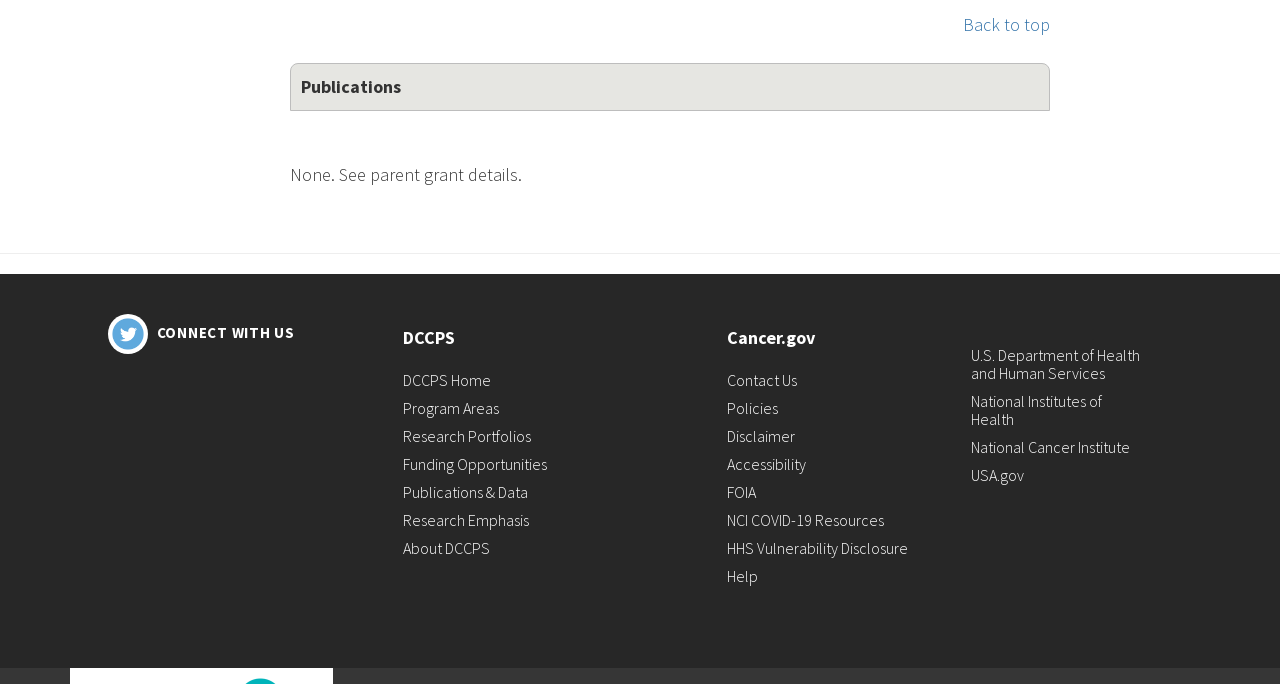How many links are available under the 'Cancer.gov' section?
Refer to the image and provide a detailed answer to the question.

The 'Cancer.gov' section is located at coordinates [0.568, 0.478, 0.717, 0.51] and contains 7 links, including 'Contact Us', 'Policies', 'Disclaimer', 'Accessibility', 'FOIA', 'NCI COVID-19 Resources', and 'Help'.